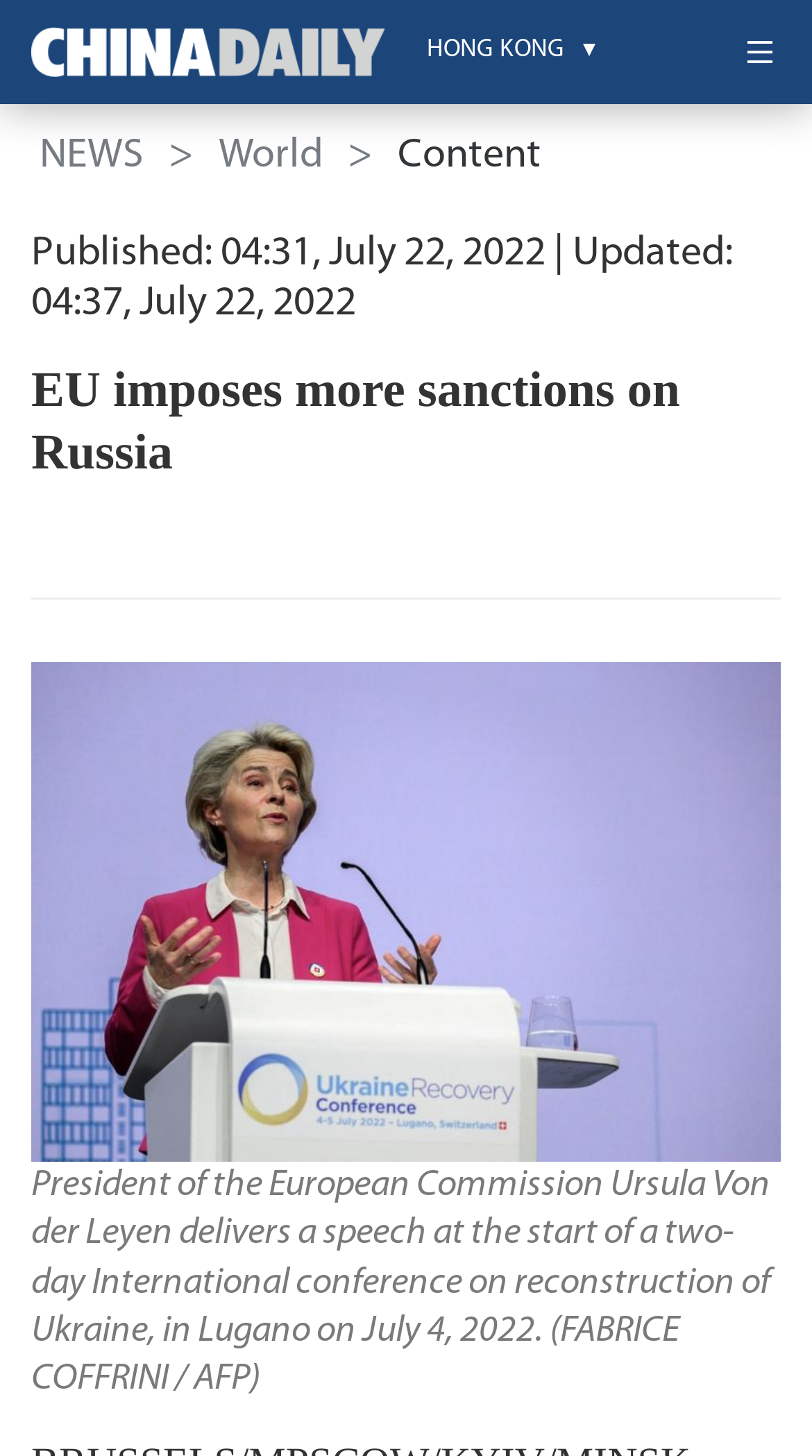Using the details from the image, please elaborate on the following question: What is the category of the news article?

I found the answer by looking at the breadcrumb navigation which has a link 'World'.